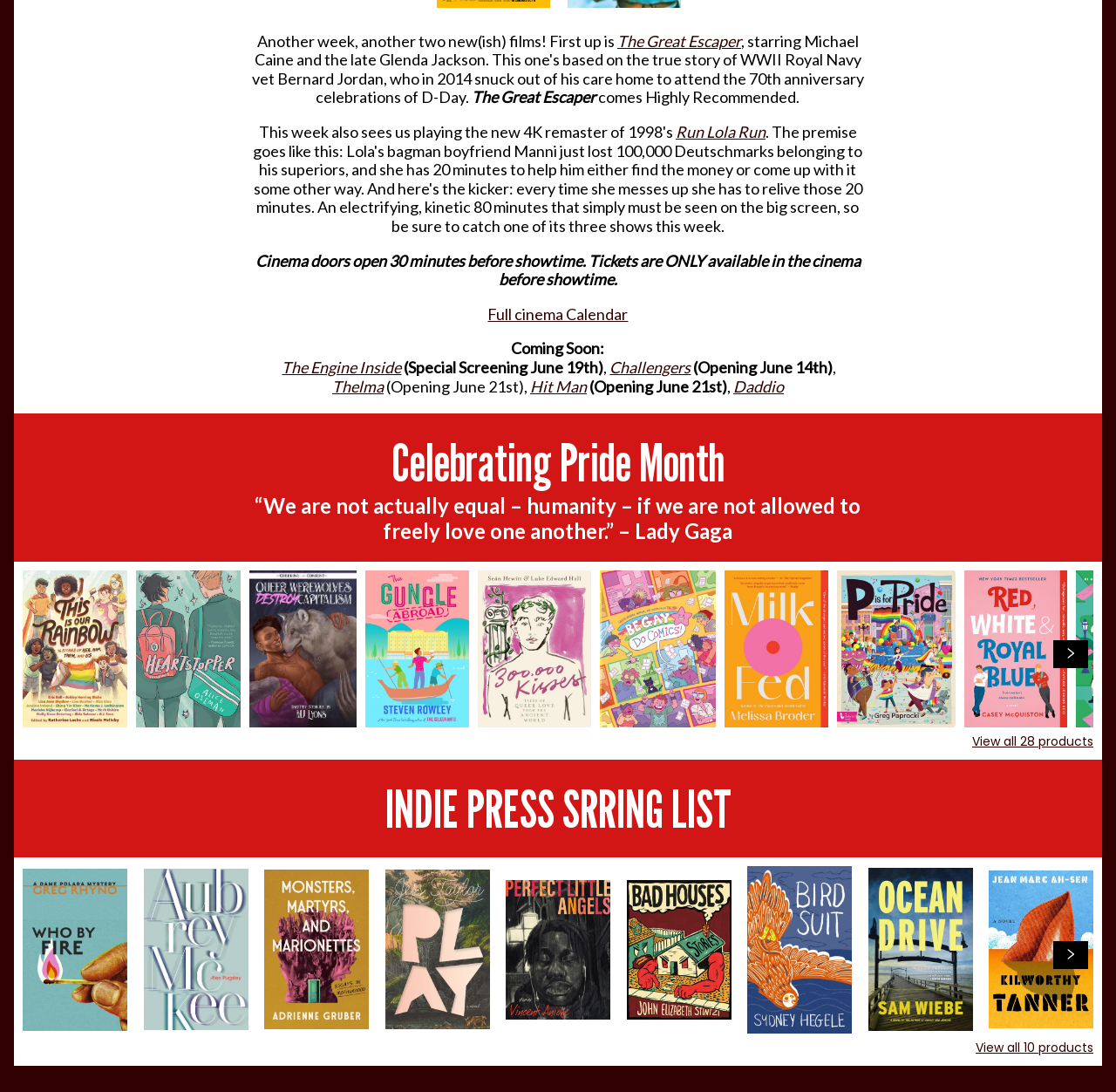How many minutes before showtime do cinema doors open?
We need a detailed and meticulous answer to the question.

According to the text 'Cinema doors open 30 minutes before showtime. Tickets are only available in the cinema before showtime.', the cinema doors open 30 minutes before showtime.